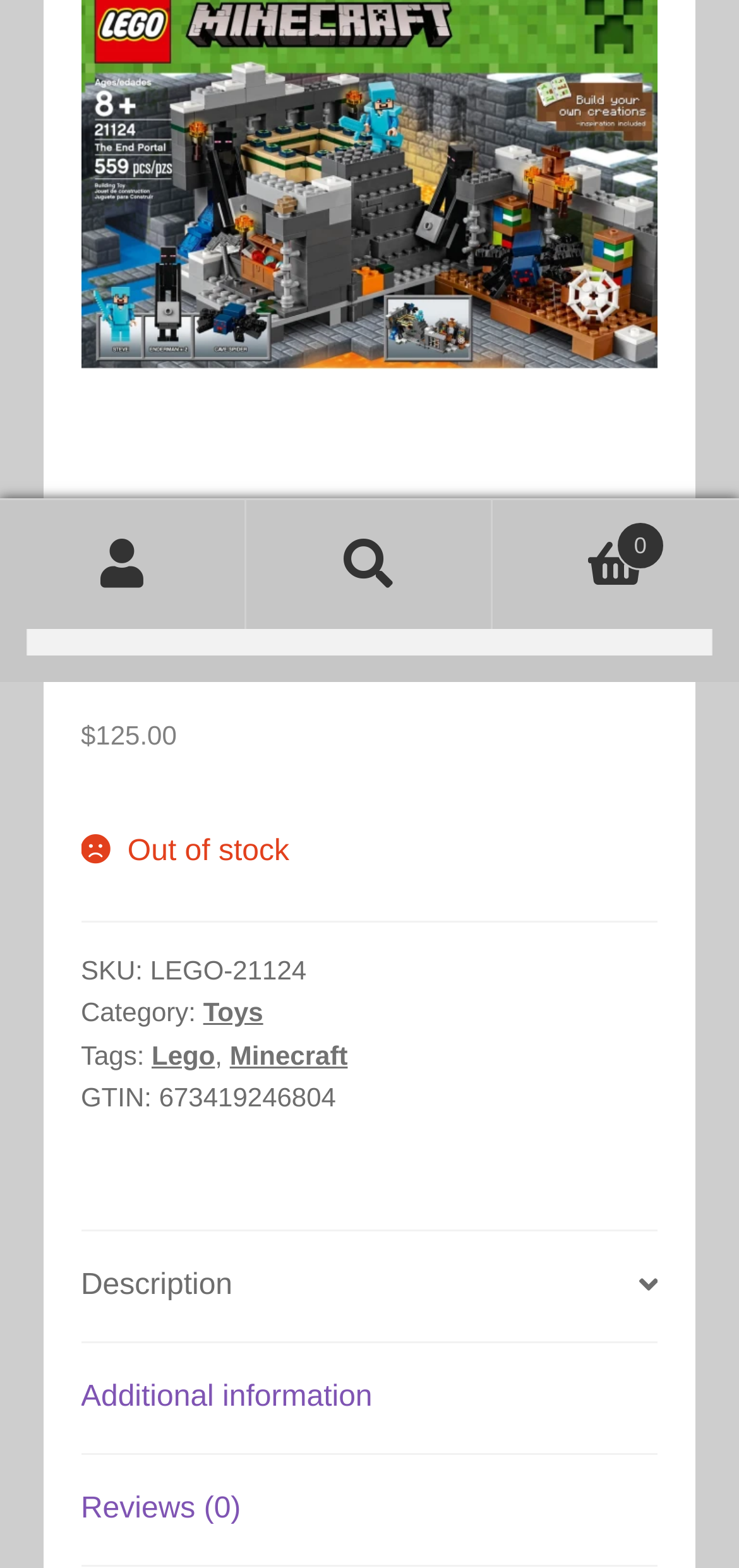Please find the bounding box for the UI element described by: "Marvel Champions Shop – Ally".

[0.058, 0.422, 0.942, 0.487]